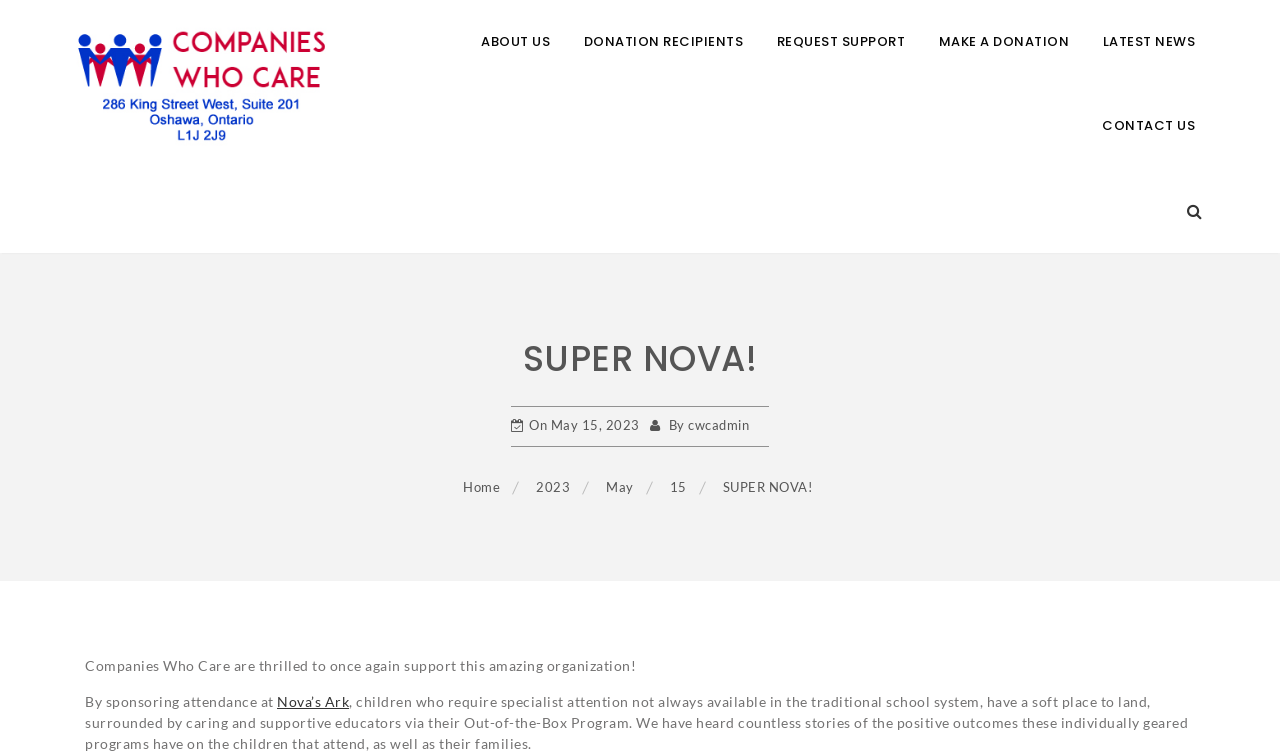Specify the bounding box coordinates of the element's region that should be clicked to achieve the following instruction: "Click on ABOUT US". The bounding box coordinates consist of four float numbers between 0 and 1, in the format [left, top, right, bottom].

[0.376, 0.0, 0.43, 0.112]